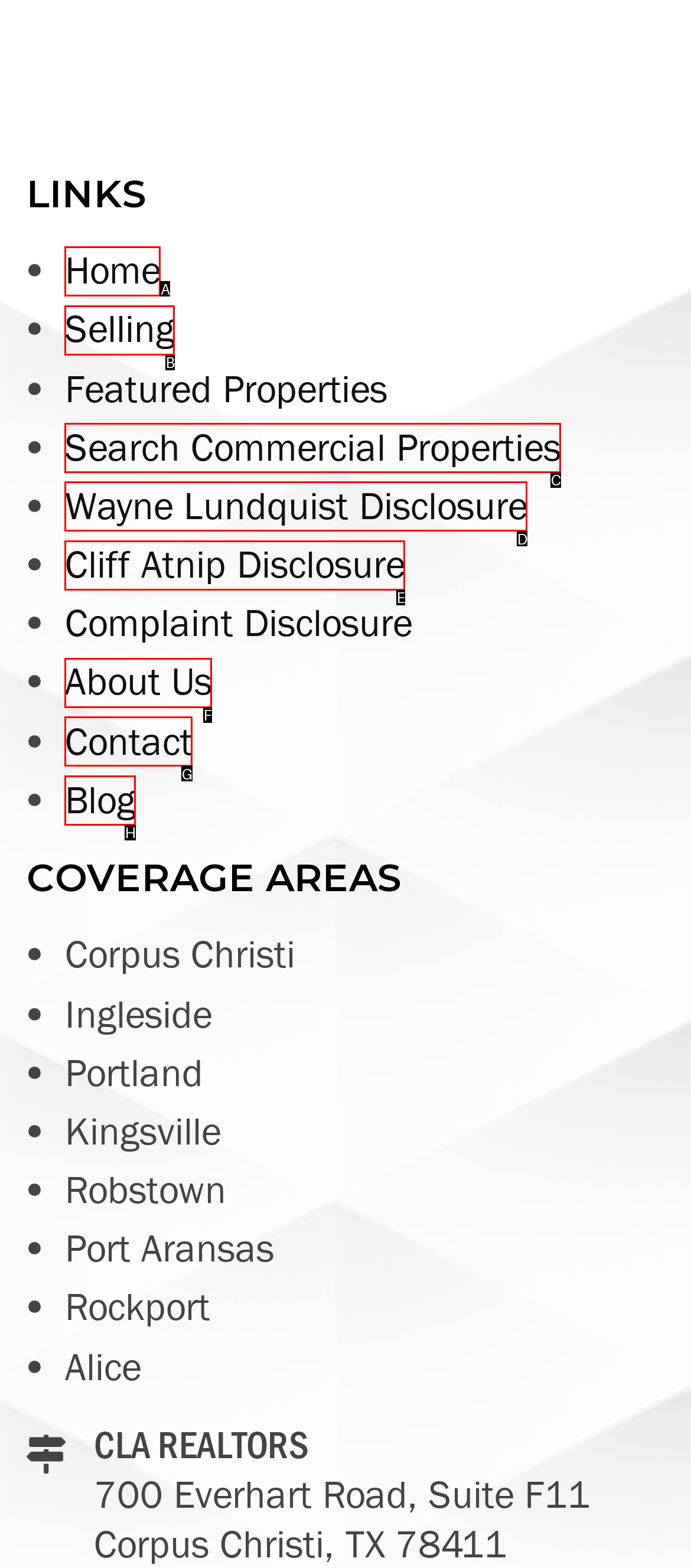Tell me which one HTML element best matches the description: aria-label="Menu" Answer with the option's letter from the given choices directly.

None